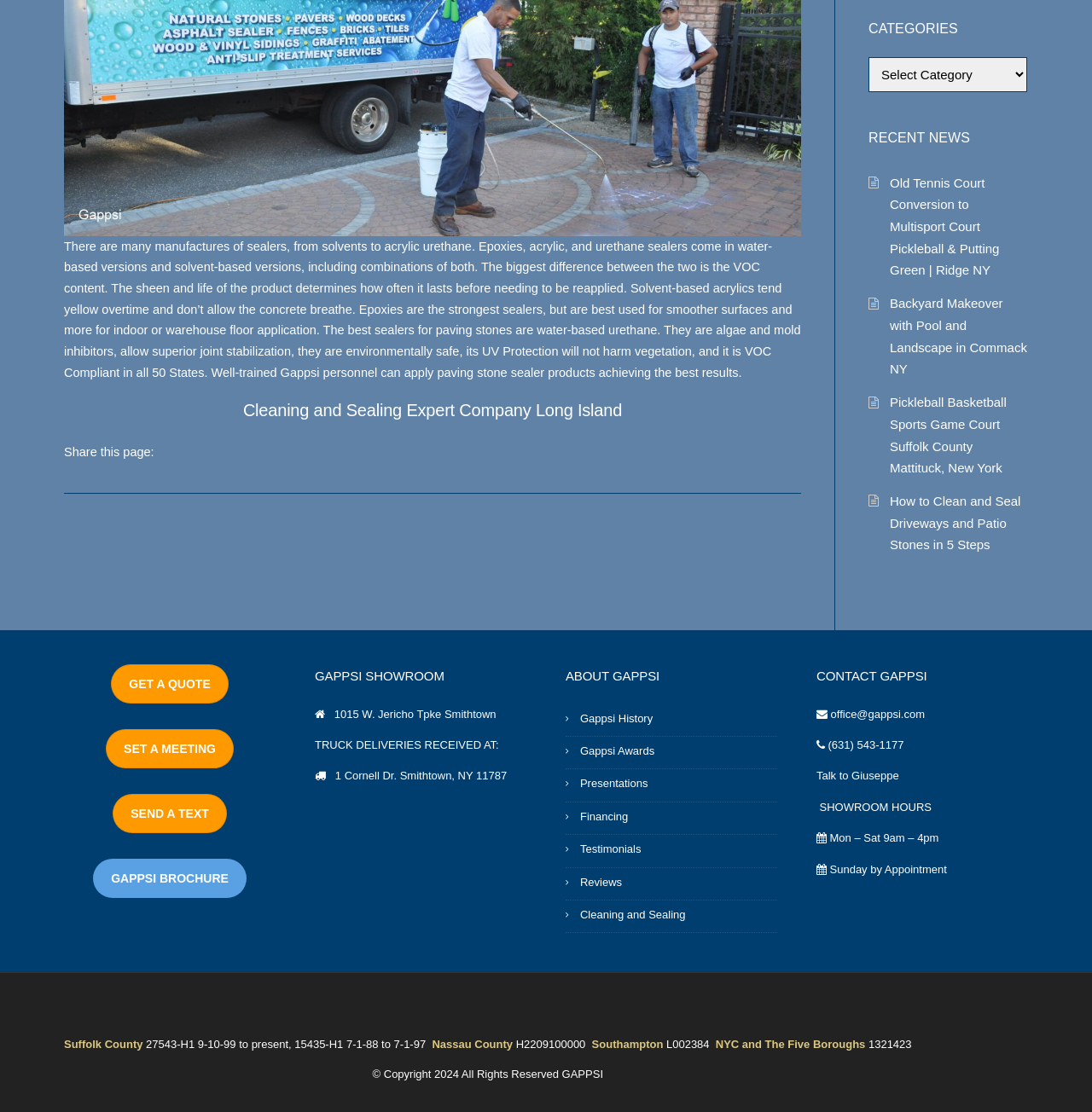Please locate the clickable area by providing the bounding box coordinates to follow this instruction: "Contact GAPPSI via 'office@gappsi.com'".

[0.761, 0.636, 0.847, 0.648]